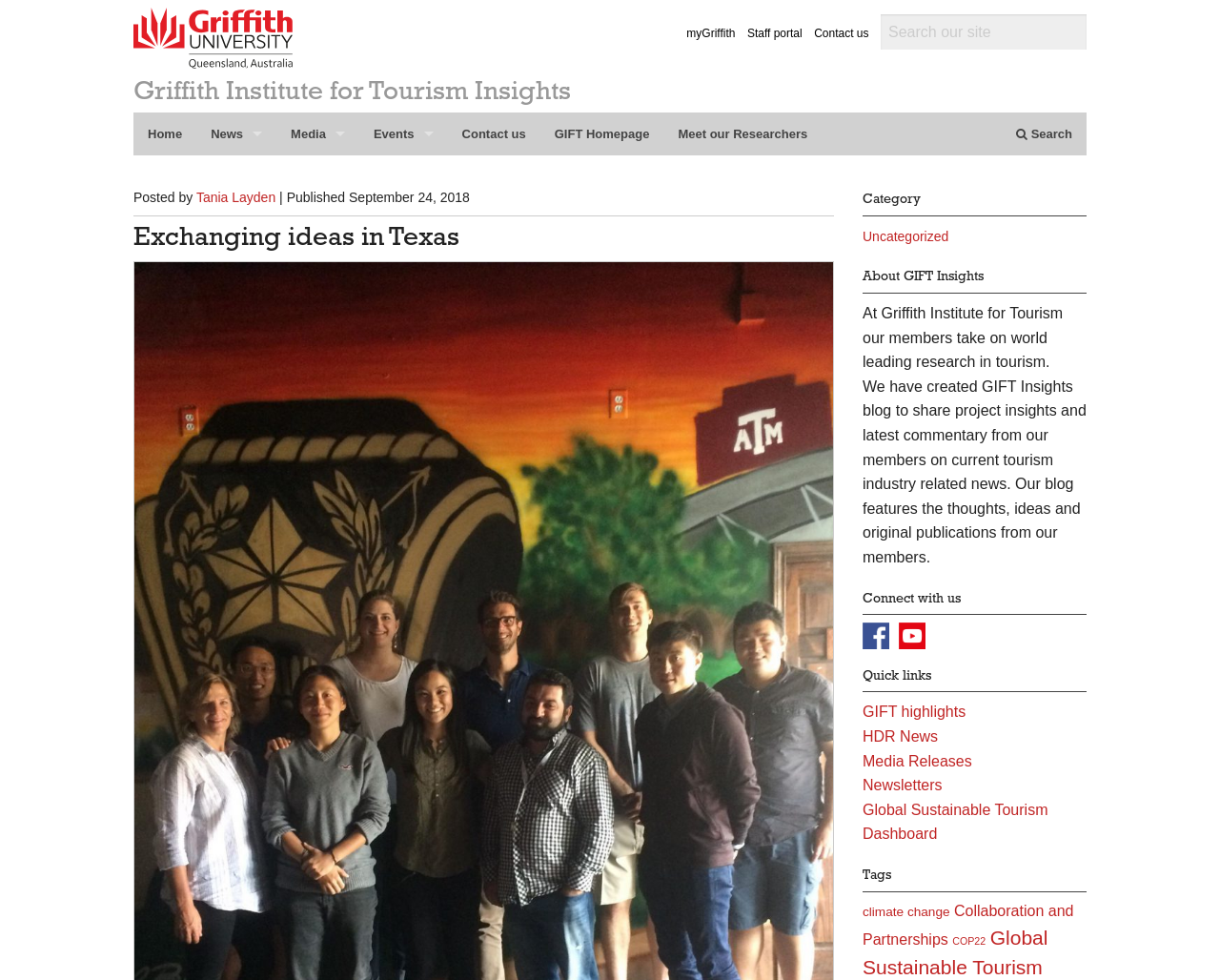Respond to the following question using a concise word or phrase: 
What is the name of the university associated with this institute?

Griffith University